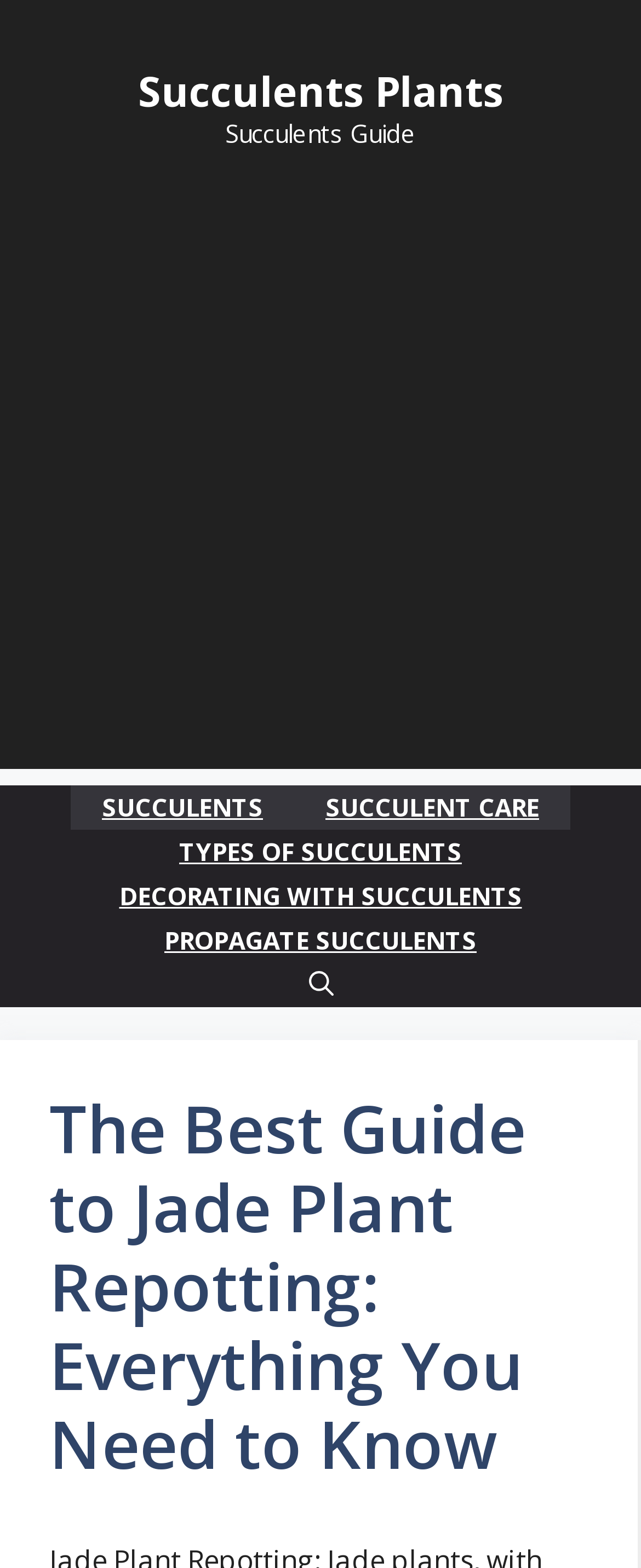Bounding box coordinates are specified in the format (top-left x, top-left y, bottom-right x, bottom-right y). All values are floating point numbers bounded between 0 and 1. Please provide the bounding box coordinate of the region this sentence describes: Succulents

[0.11, 0.139, 0.459, 0.167]